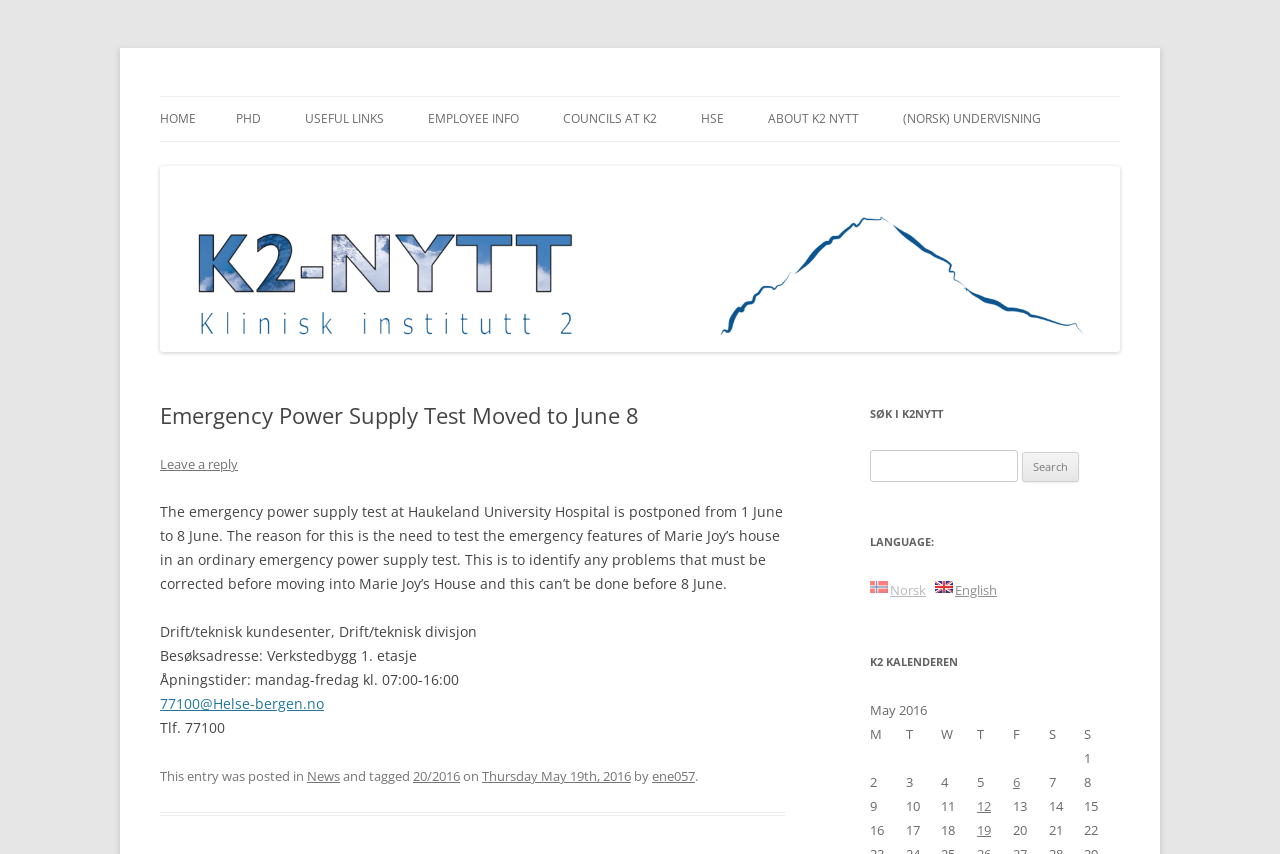Provide a thorough description of the webpage you see.

The webpage is titled "Emergency Power Supply Test Moved to June 8 | K2 Nytt" and appears to be a news article or blog post. At the top of the page, there is a heading "K2 Nytt" and a link with the same text. Below this, there is a heading "Informasjonsside for ansatte tilknyttet Klinisk institutt 2" which translates to "Information page for employees affiliated with Clinical Institute 2".

The main content of the page is an article with the title "Emergency Power Supply Test Moved to June 8". The article is divided into sections, with a heading, a block of text, and some contact information. The text explains that the emergency power supply test at Haukeland University Hospital has been postponed from June 1 to June 8. The reason for this is the need to test the emergency features of Marie Joy's house in an ordinary emergency power supply test.

To the right of the article, there is a sidebar with several links, including "HOME", "PHD", "DOCTORAL EDUCATION", and others. There are also links to "USEFUL LINKS", "EMPLOYEE INFO", and "COUNCILS AT K2". Further down the sidebar, there are links to "HSE" (Health, Safety, and Environment) and "ABOUT K2 NYTT".

At the bottom of the page, there is a footer with some metadata about the article, including the category "News" and the date "Thursday May 19th, 2016". There is also a search bar and a language selector with options for Norwegian and English.

Additionally, there is a calendar section titled "K2 KALENDEREN" which displays a table with dates and some events or posts published on those dates.